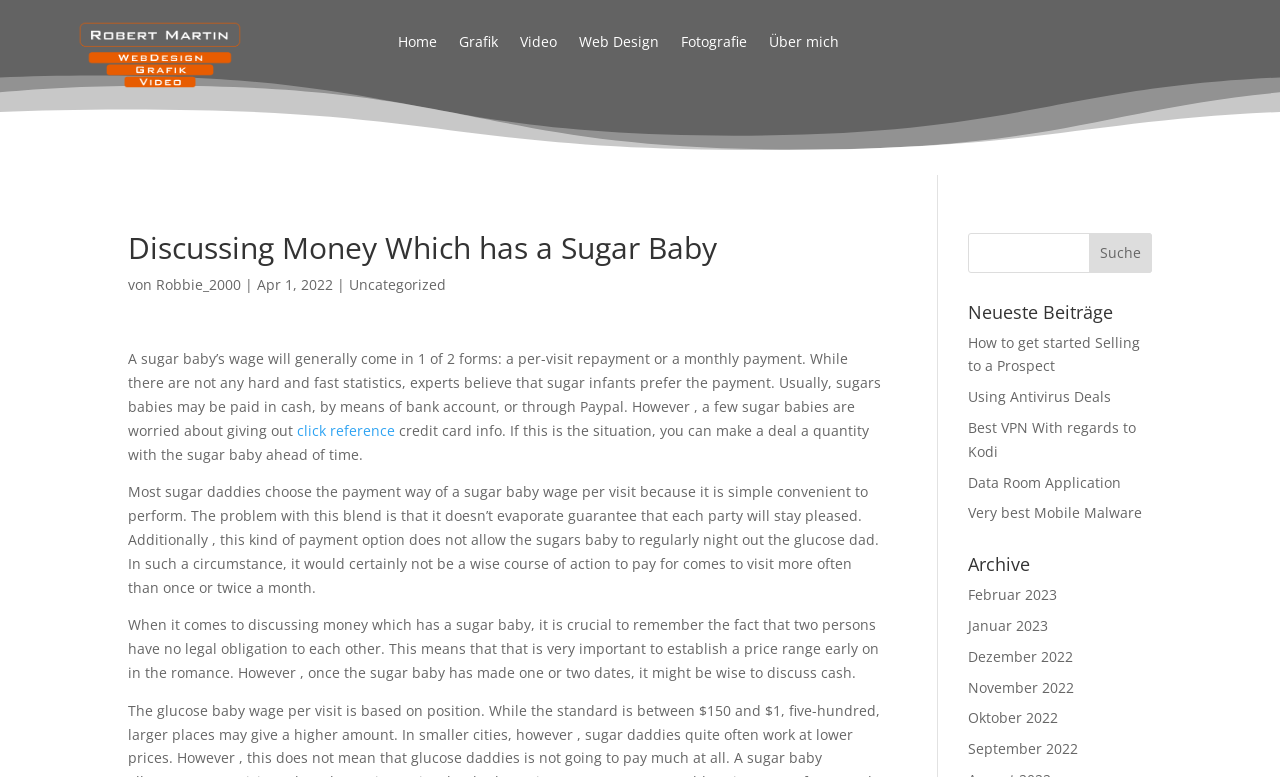Can you extract the primary headline text from the webpage?

Discussing Money Which has a Sugar Baby